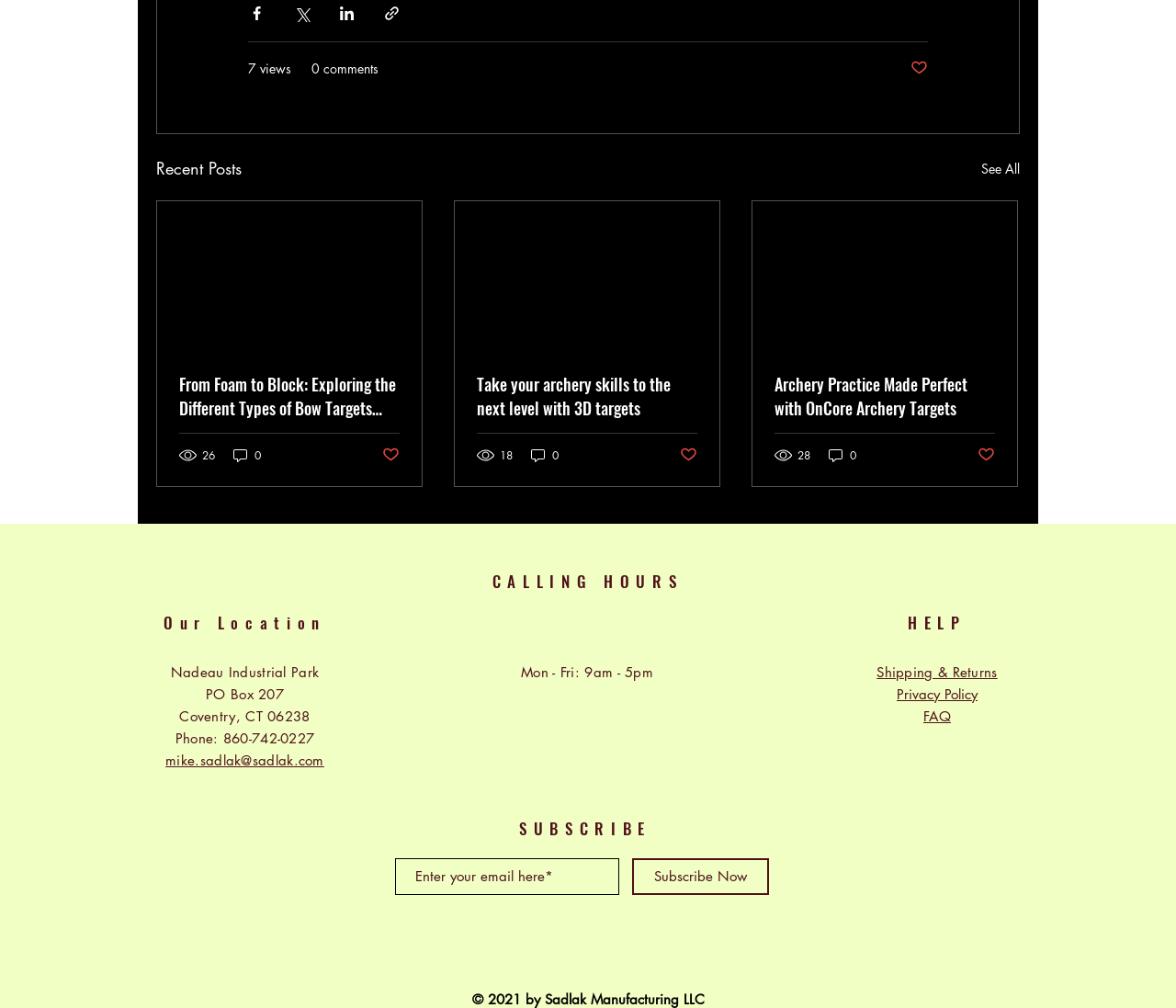Please determine the bounding box of the UI element that matches this description: 0 comments. The coordinates should be given as (top-left x, top-left y, bottom-right x, bottom-right y), with all values between 0 and 1.

[0.265, 0.058, 0.322, 0.077]